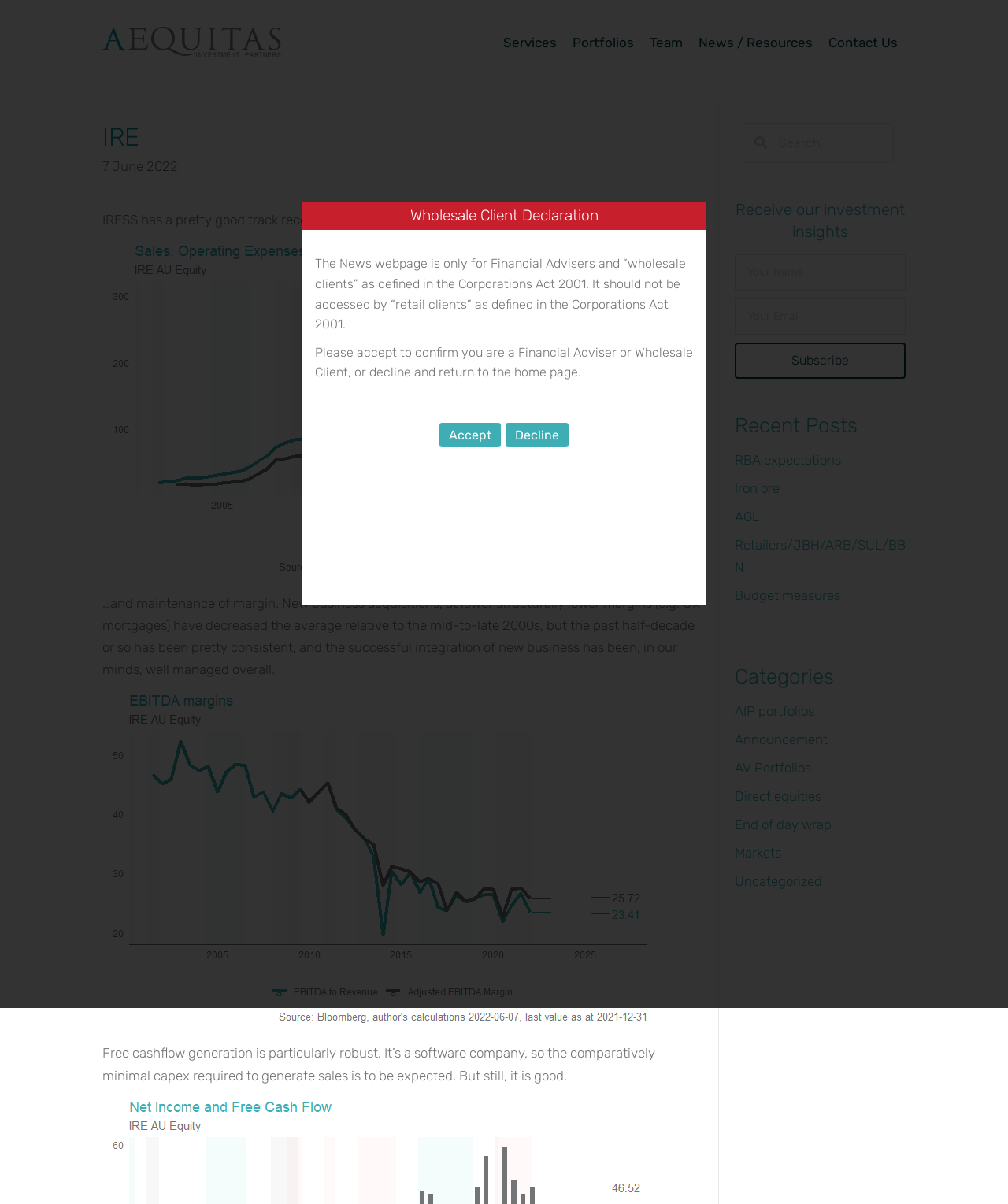Please find the bounding box coordinates for the clickable element needed to perform this instruction: "Contact Us".

[0.814, 0.018, 0.898, 0.053]